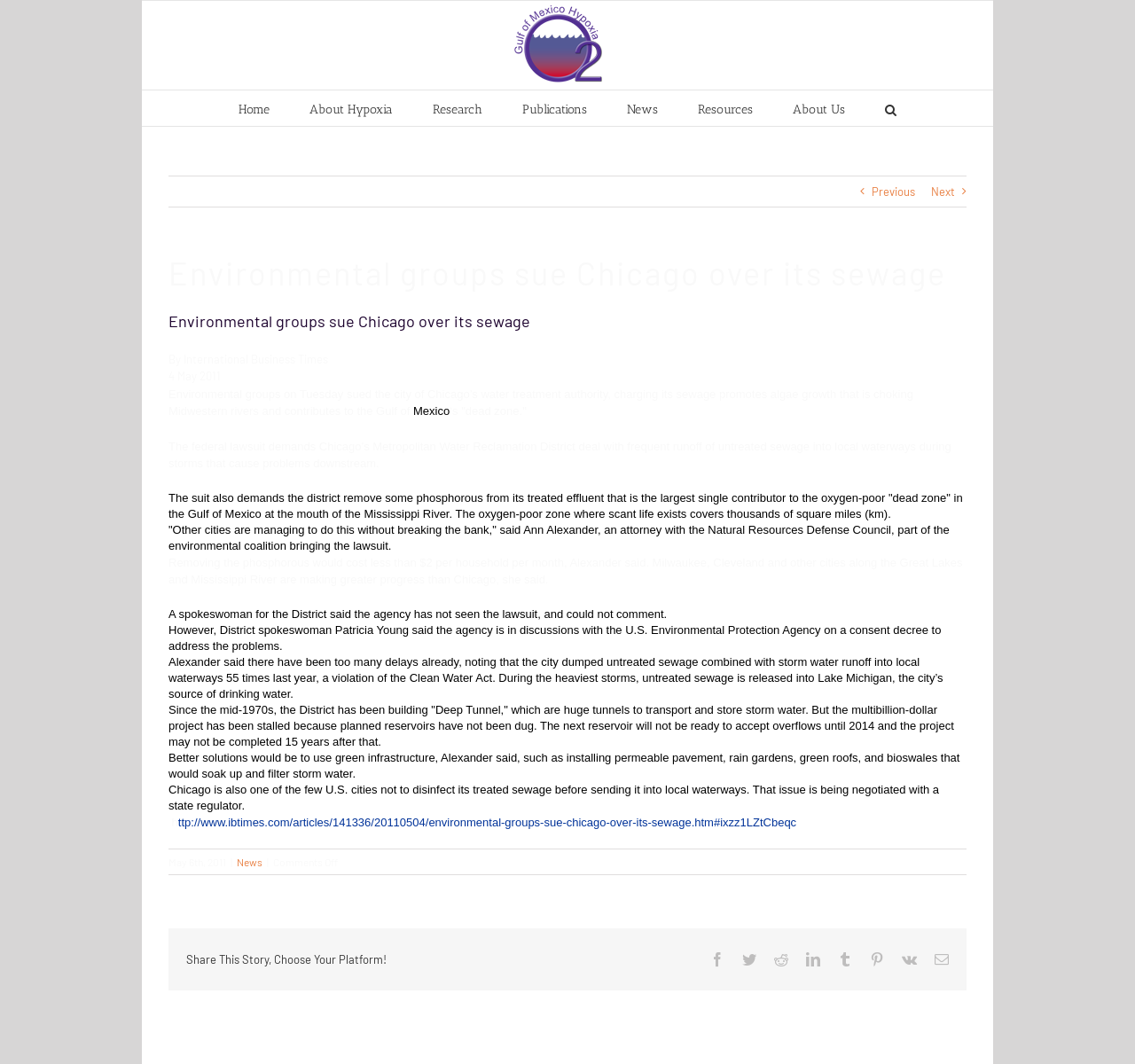Please identify the bounding box coordinates of the element's region that I should click in order to complete the following instruction: "Click the 'Home' link". The bounding box coordinates consist of four float numbers between 0 and 1, i.e., [left, top, right, bottom].

[0.21, 0.085, 0.238, 0.118]